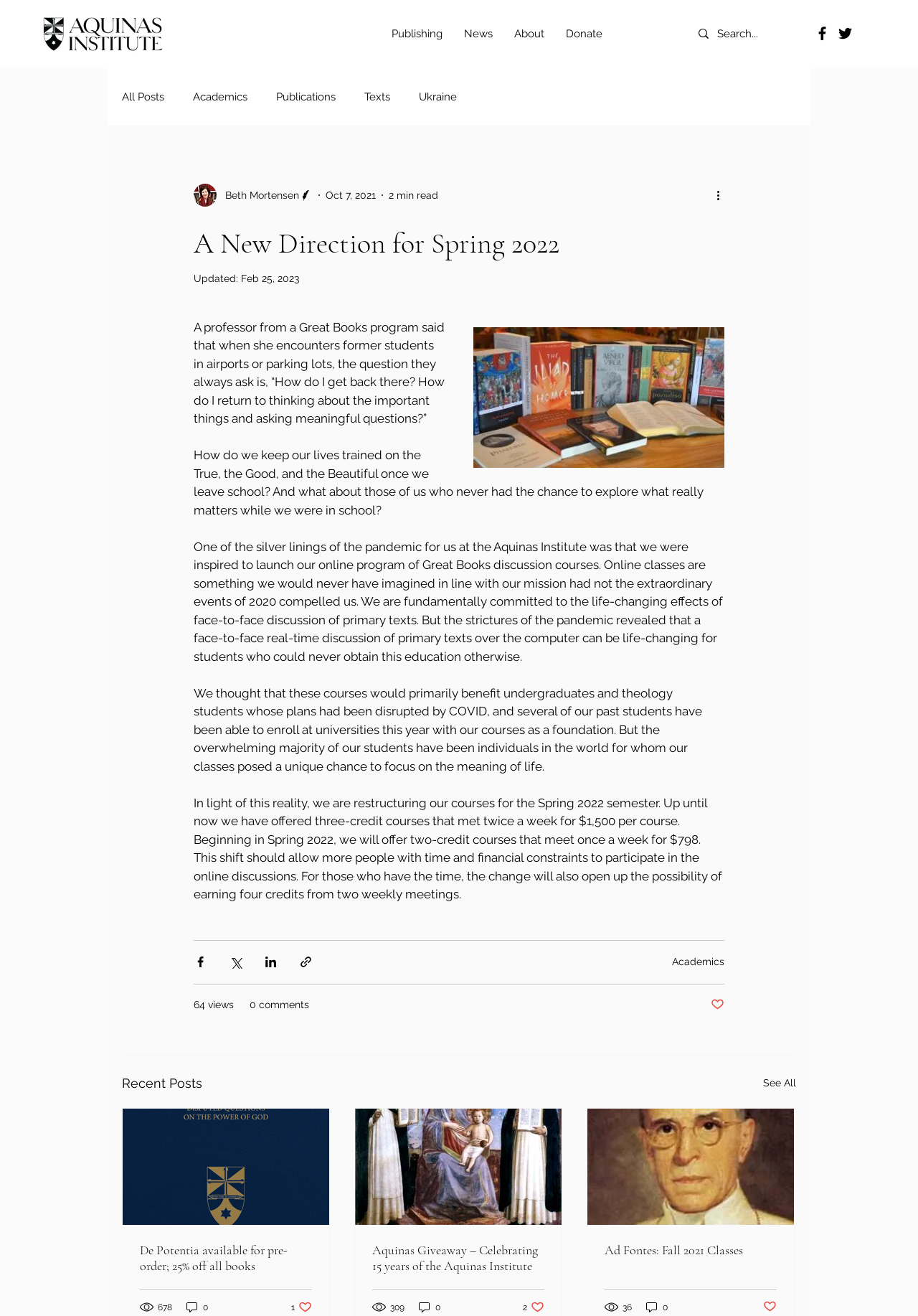Analyze the image and answer the question with as much detail as possible: 
What is the logo of the website?

The logo of the website is located at the top left corner of the webpage, and it is an image with the text 'AI_Logo_72_horizontal black'.